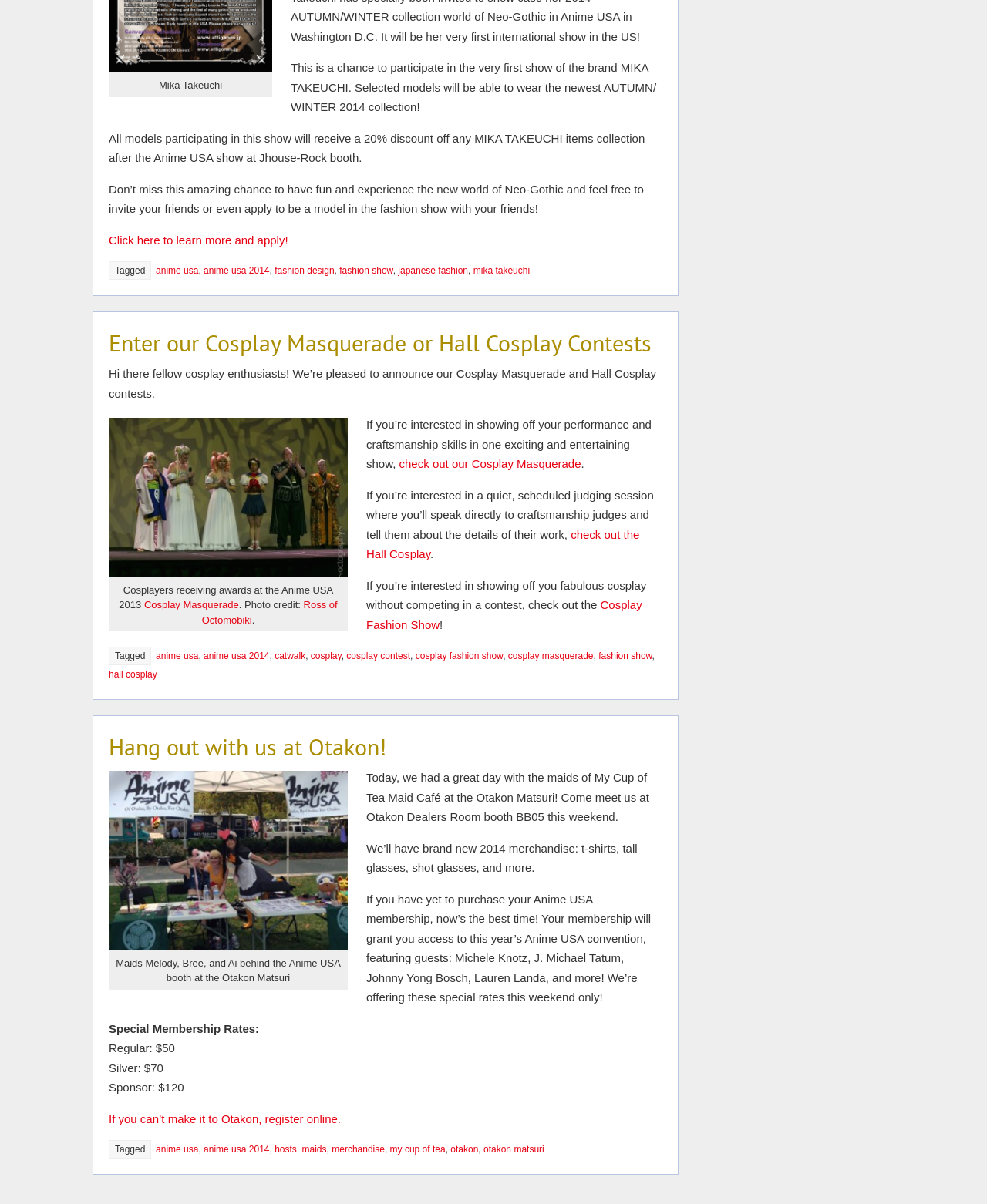Please answer the following question using a single word or phrase: What is the name of the fashion designer mentioned on the webpage?

MIKA TAKEUCHI